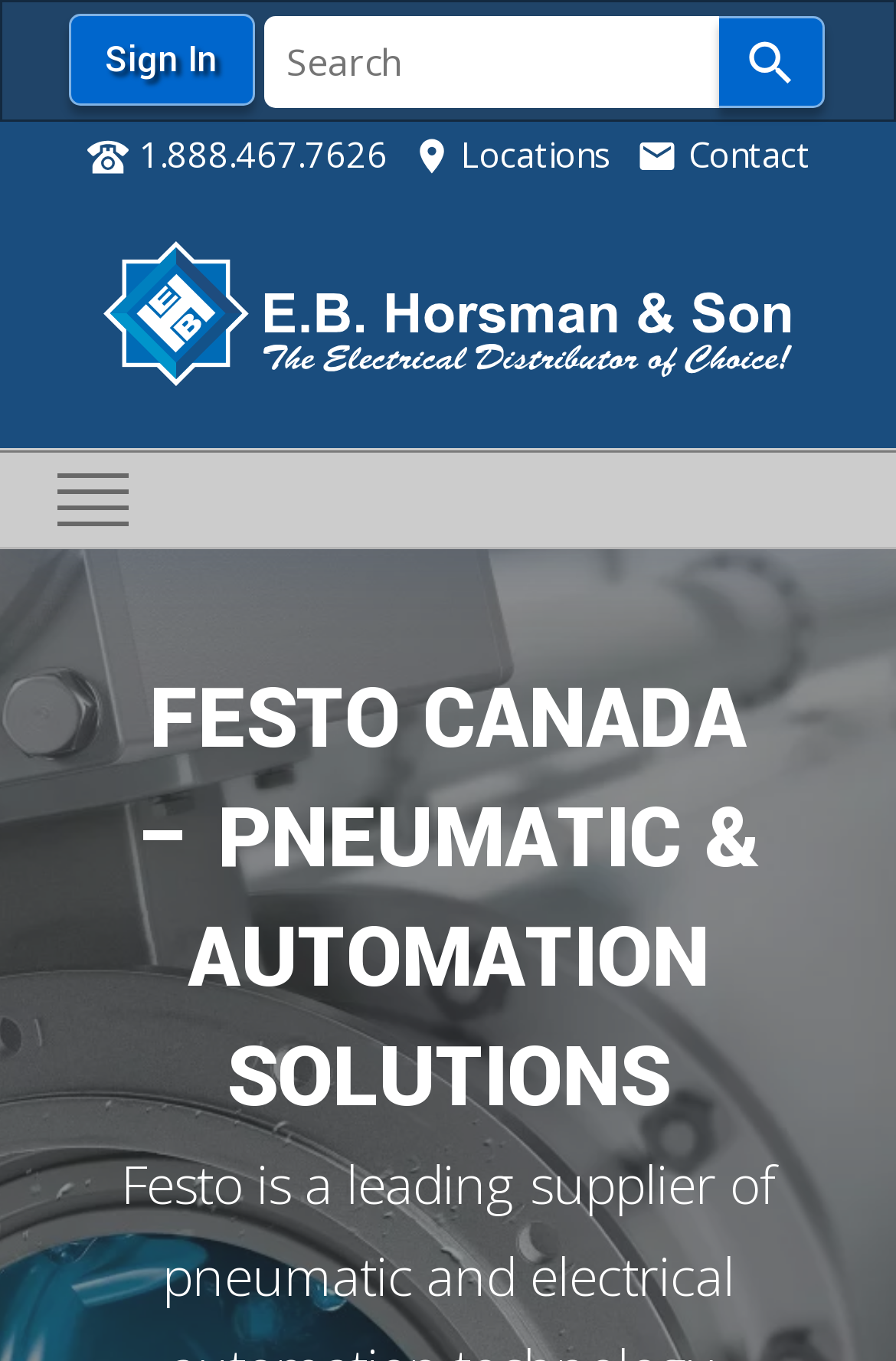Determine the bounding box coordinates for the HTML element described here: "Sign in".

[0.076, 0.01, 0.283, 0.078]